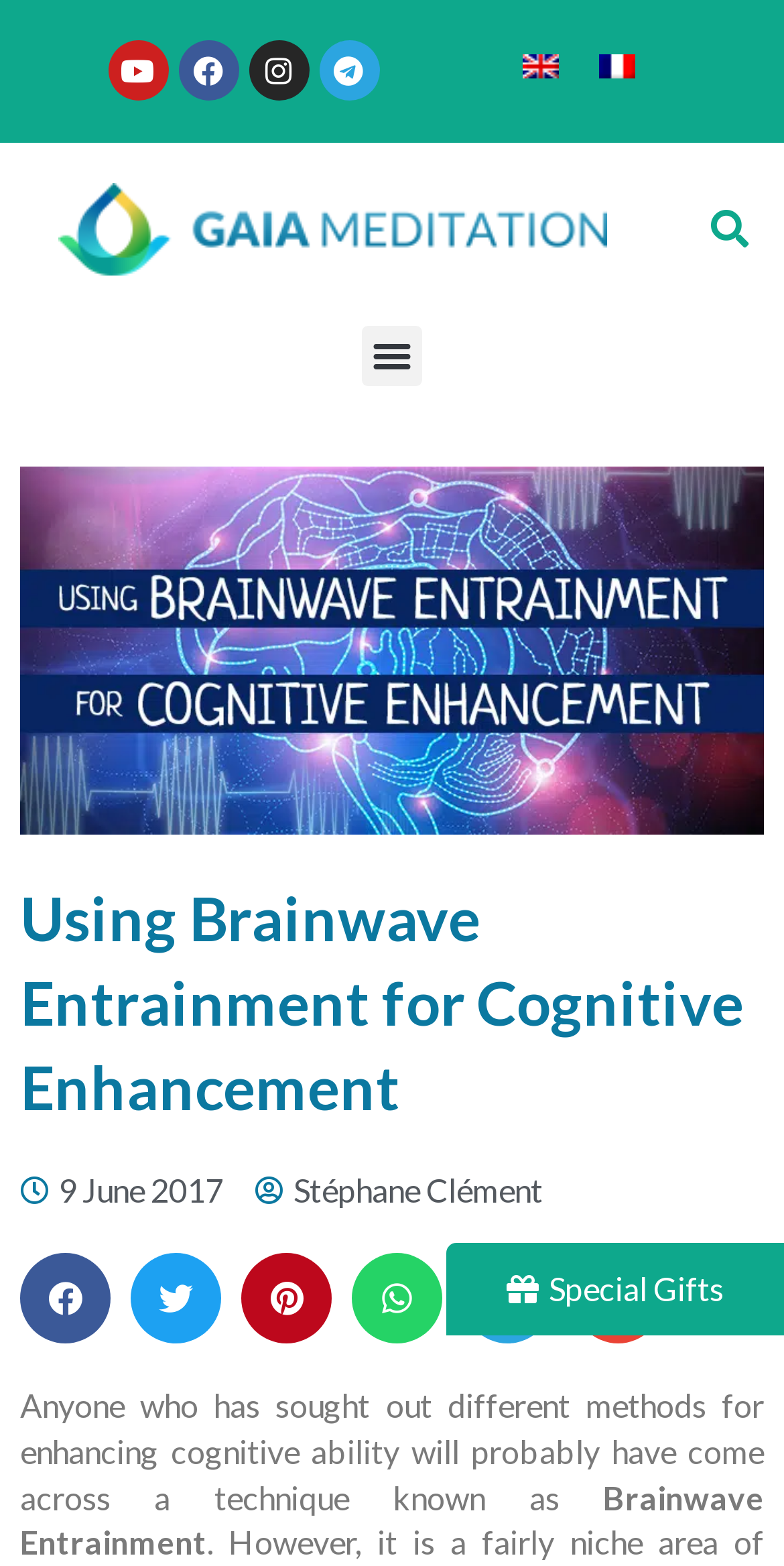Given the webpage screenshot and the description, determine the bounding box coordinates (top-left x, top-left y, bottom-right x, bottom-right y) that define the location of the UI element matching this description: Opera for Android

None